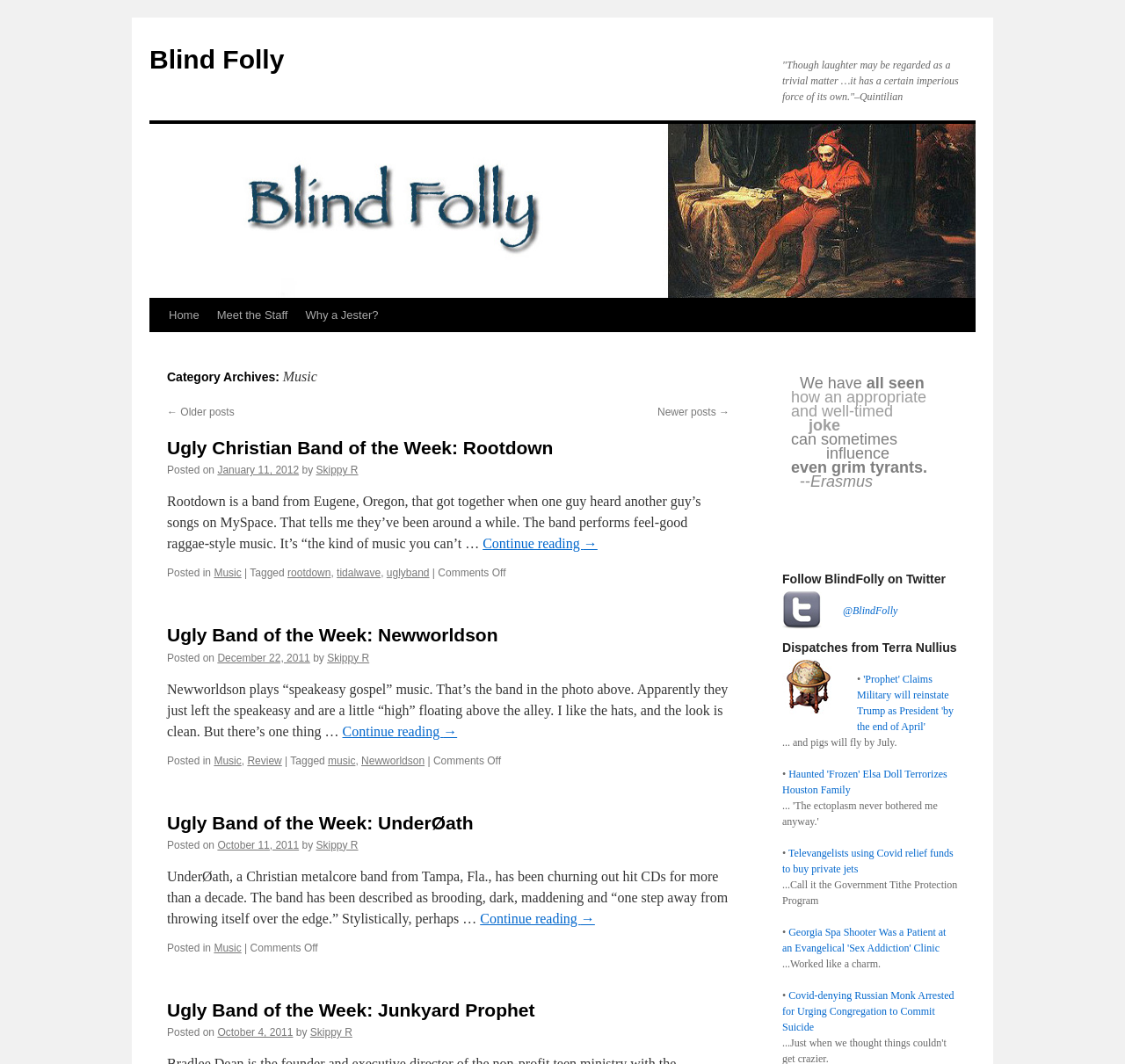Give a one-word or short phrase answer to the question: 
What type of music does Newworldson play?

Speakeasy gospel